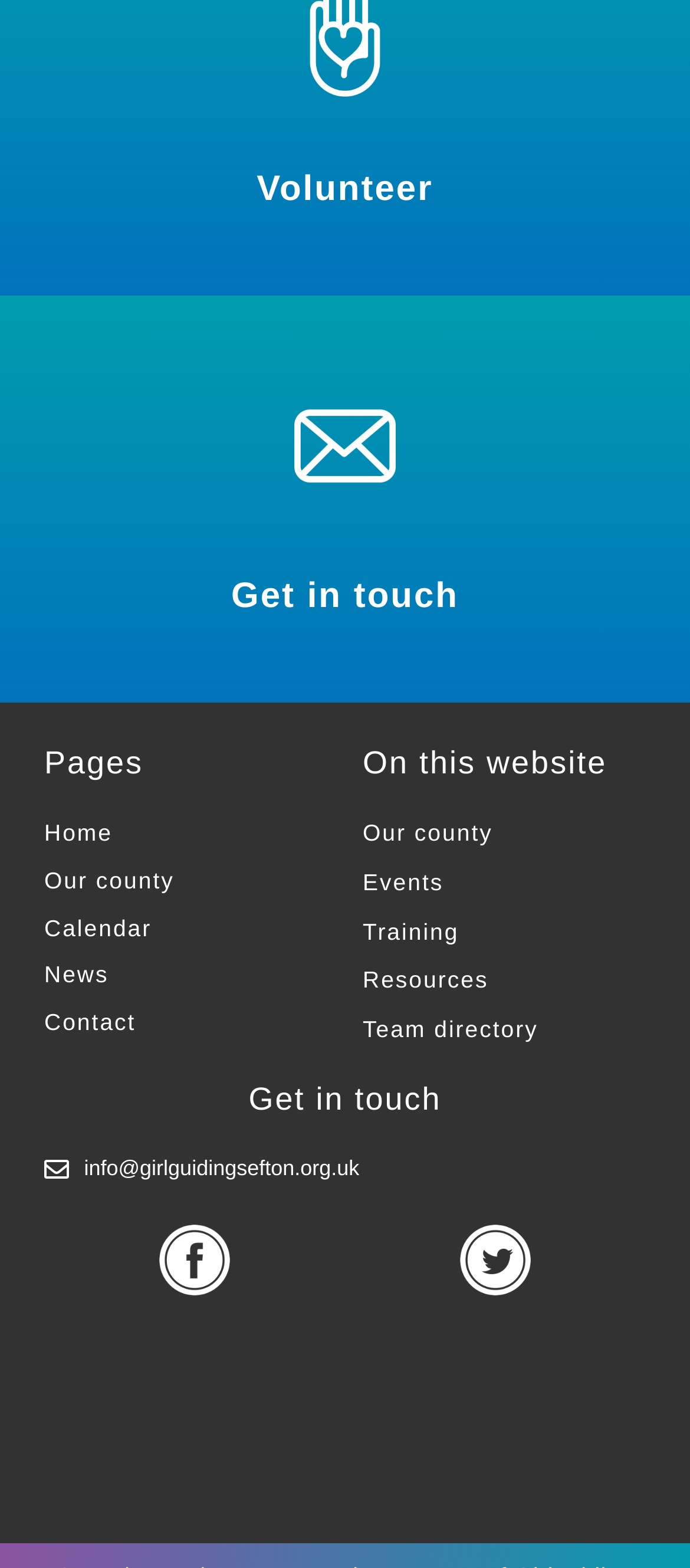Respond with a single word or short phrase to the following question: 
What is the main topic of this website?

Girlguiding Sefton County